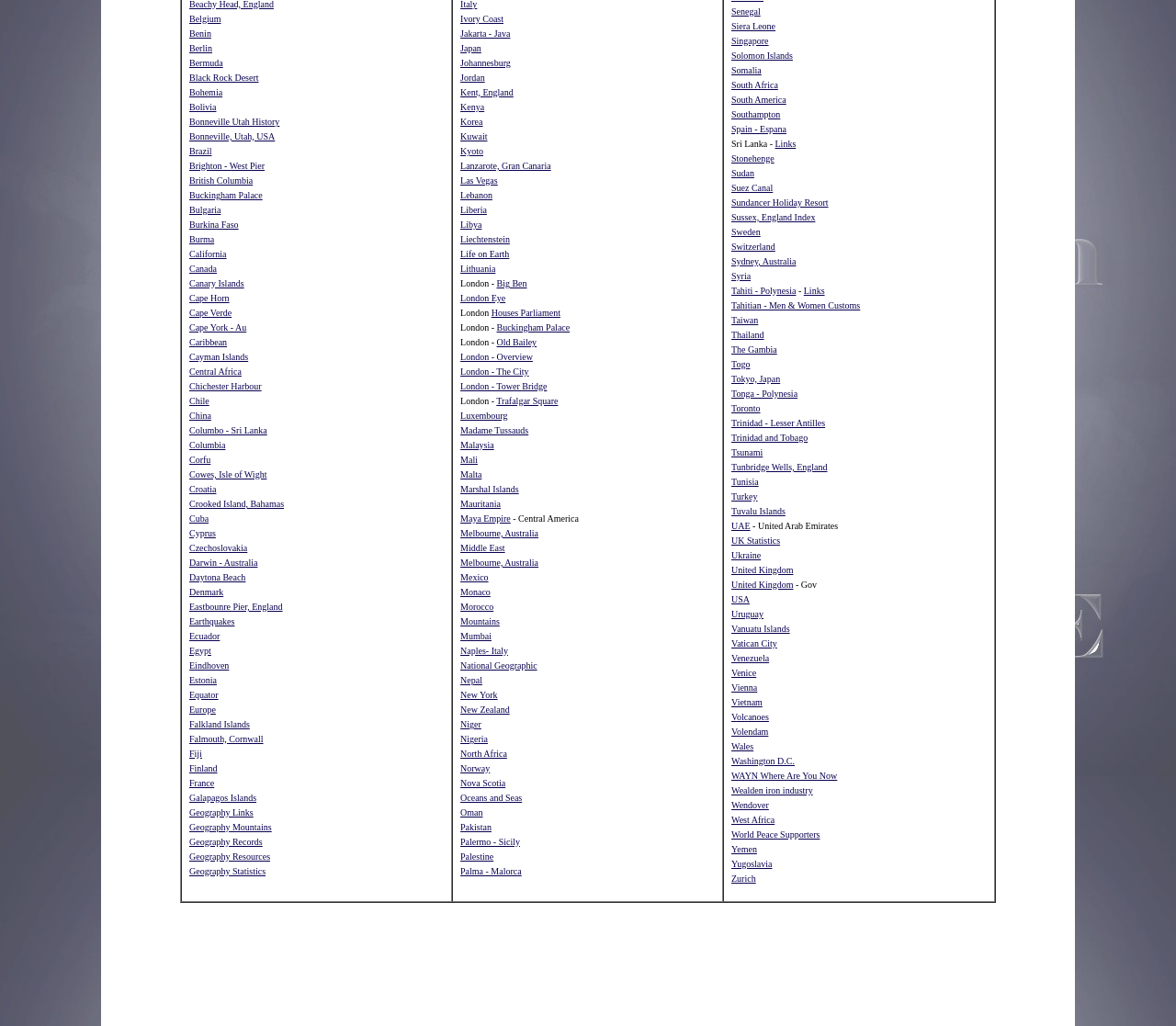Provide your answer to the question using just one word or phrase: How many links are there on the webpage?

Over 70